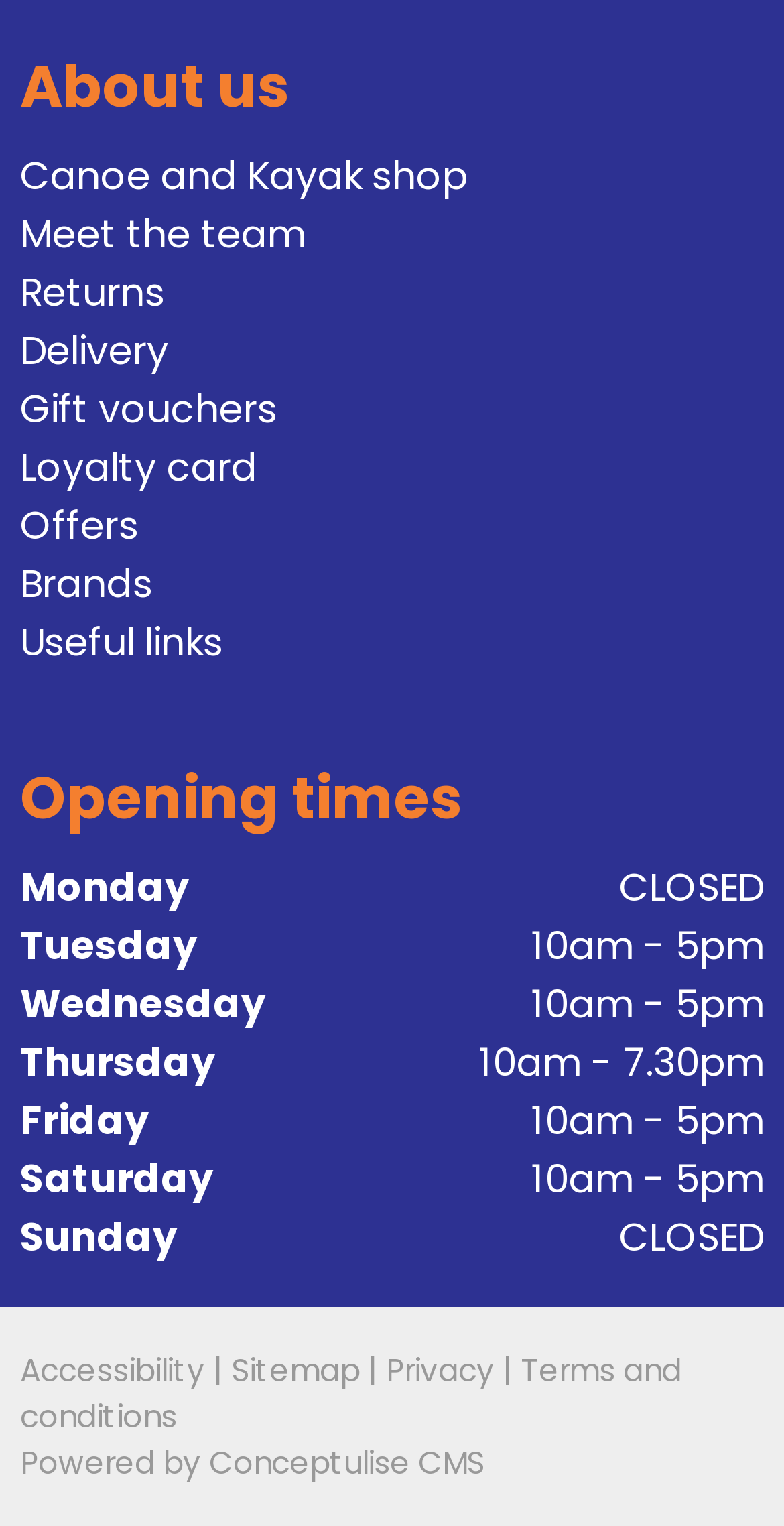Give a one-word or one-phrase response to the question: 
Is the shop open on Sundays?

No